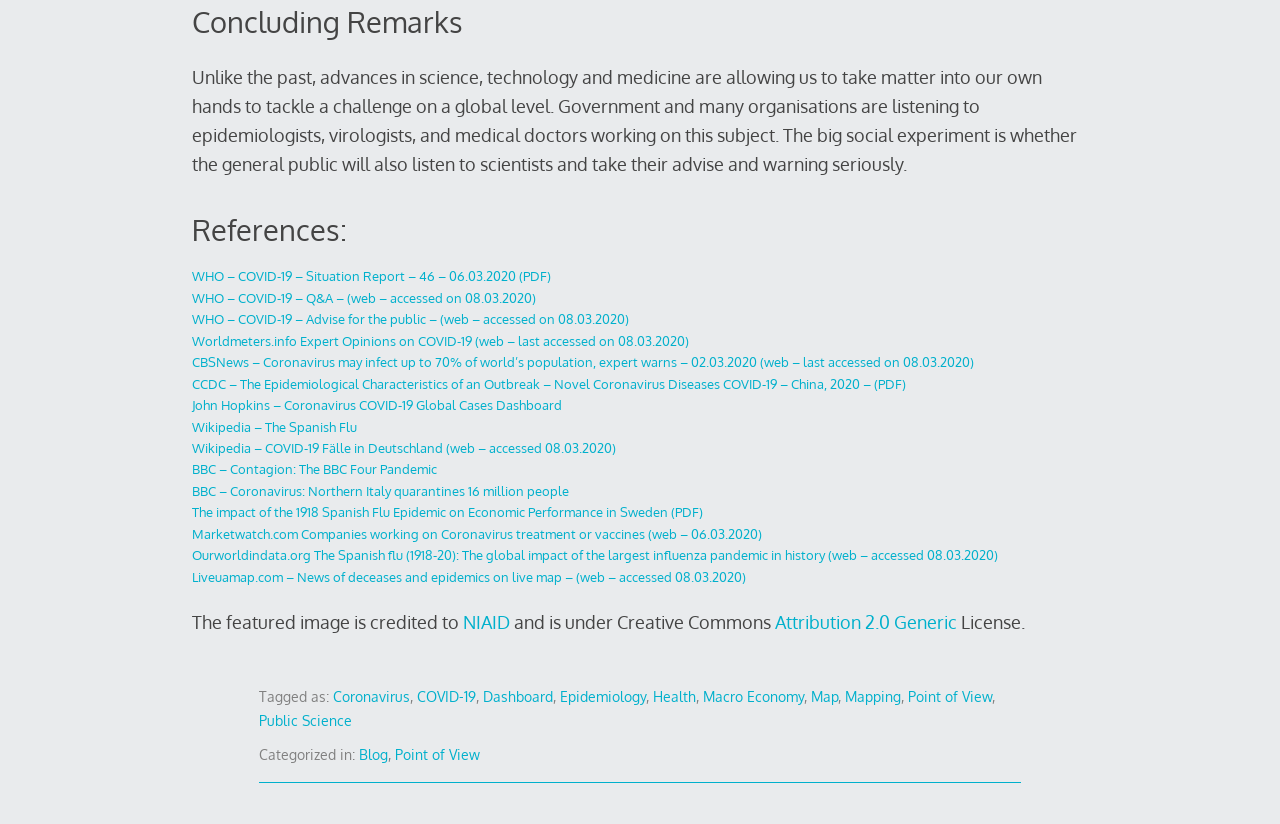What type of sources are cited on this webpage? Examine the screenshot and reply using just one word or a brief phrase.

Government and health organizations